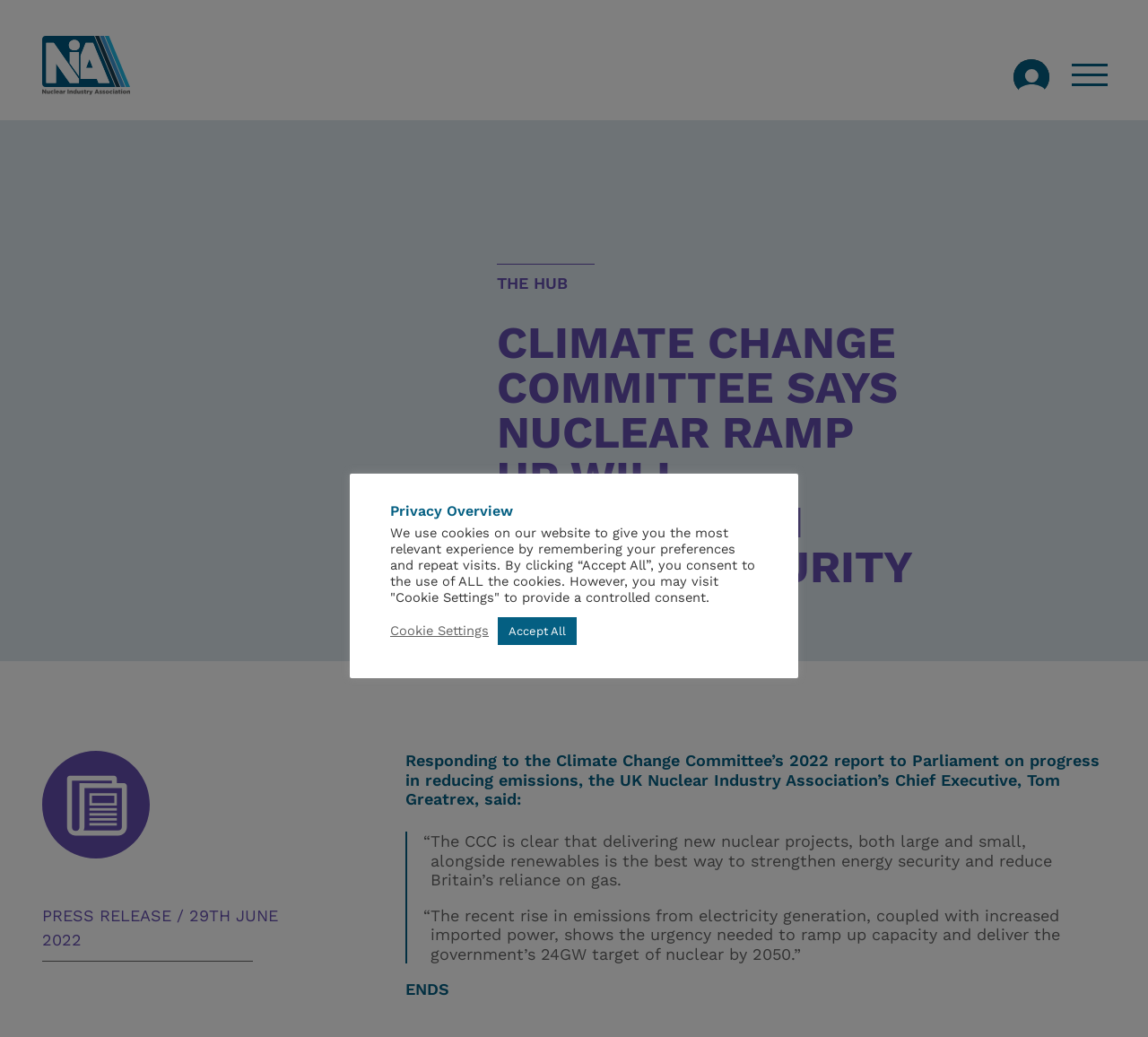Provide the bounding box coordinates of the HTML element this sentence describes: "Accept All".

[0.434, 0.595, 0.502, 0.622]